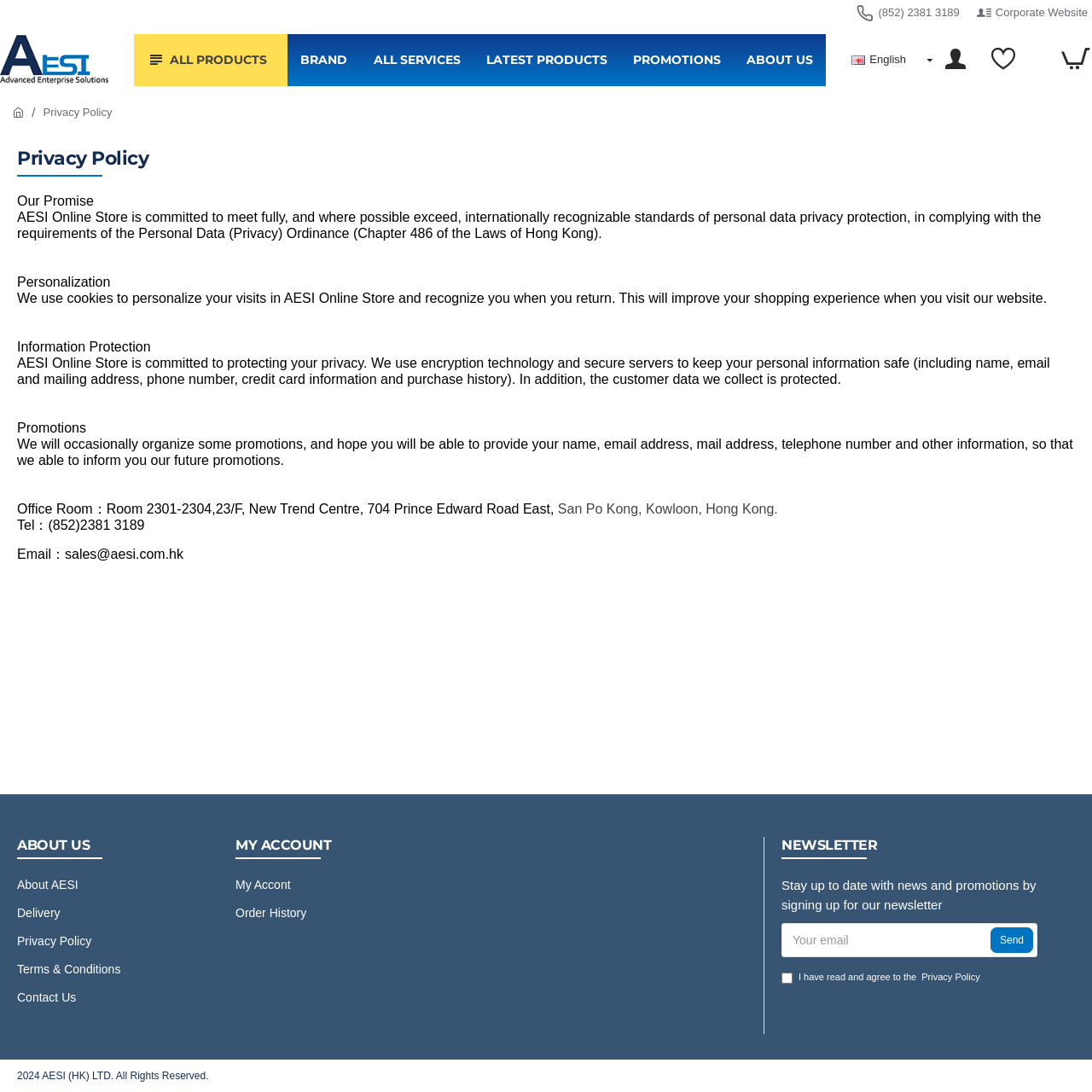What is the name of the online store?
Refer to the screenshot and respond with a concise word or phrase.

AESI Online Store